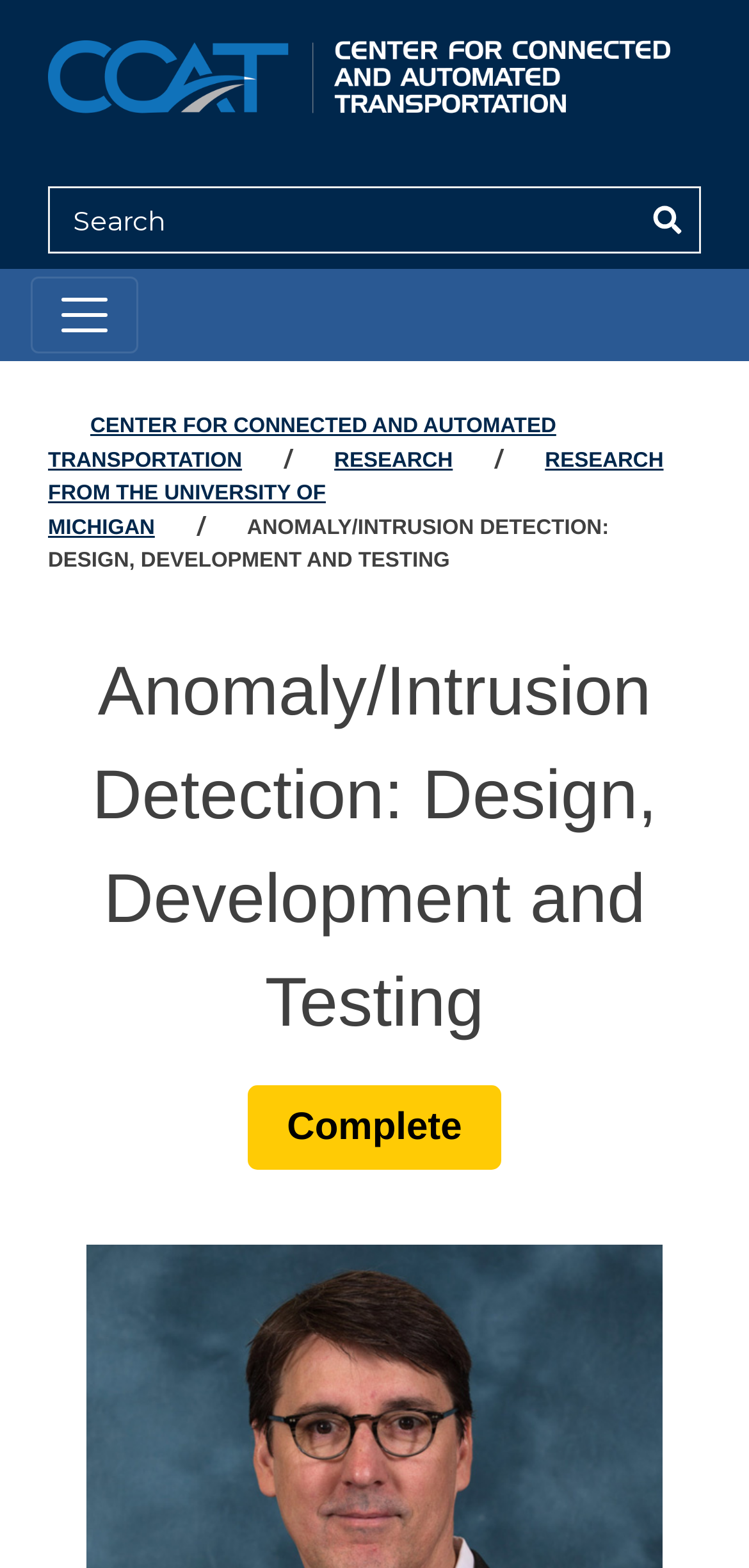Answer the question using only a single word or phrase: 
What is the main topic of the webpage?

Anomaly/Intrusion Detection